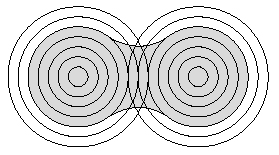Based on the image, provide a detailed and complete answer to the question: 
What is the result of metaballs' interaction?

The interaction between metaballs results in the creation of an intersecting area of higher density, as shown in the image. This is a unique attribute of metaballs, allowing them to dynamically shape and adapt based on the proximity of surrounding fields.